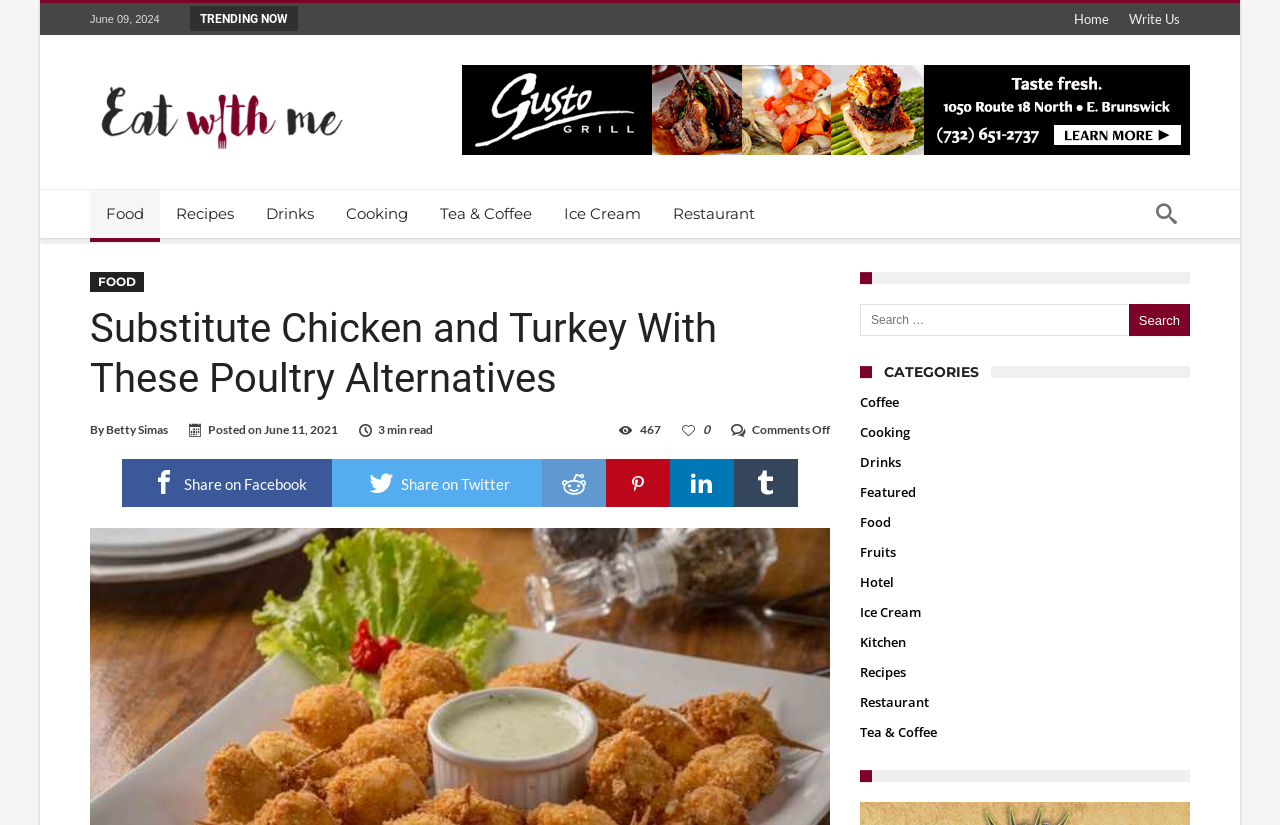Please respond to the question with a concise word or phrase:
What is the category of the article?

Food